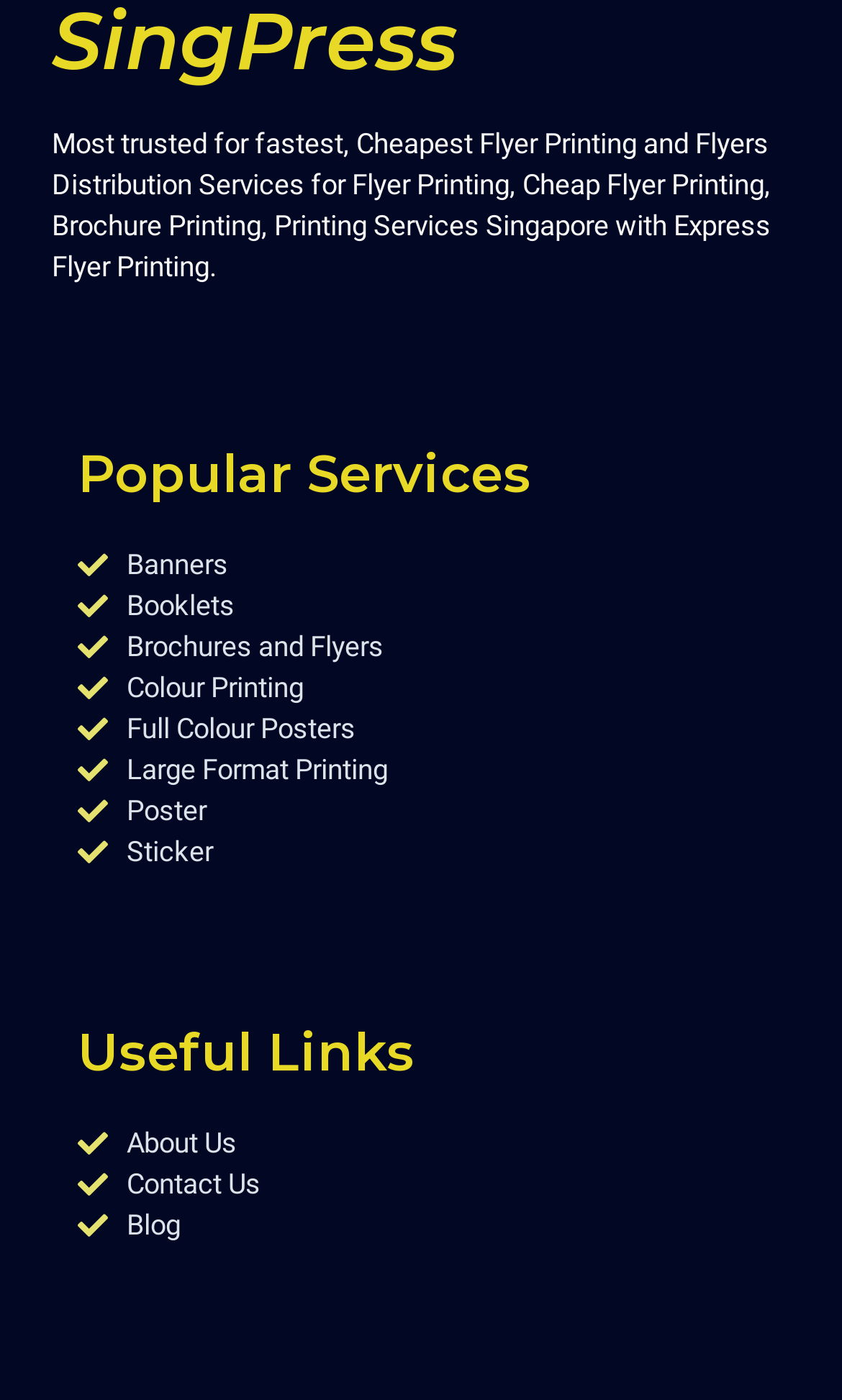Extract the bounding box coordinates for the UI element described by the text: "Blog". The coordinates should be in the form of [left, top, right, bottom] with values between 0 and 1.

[0.092, 0.861, 0.908, 0.89]